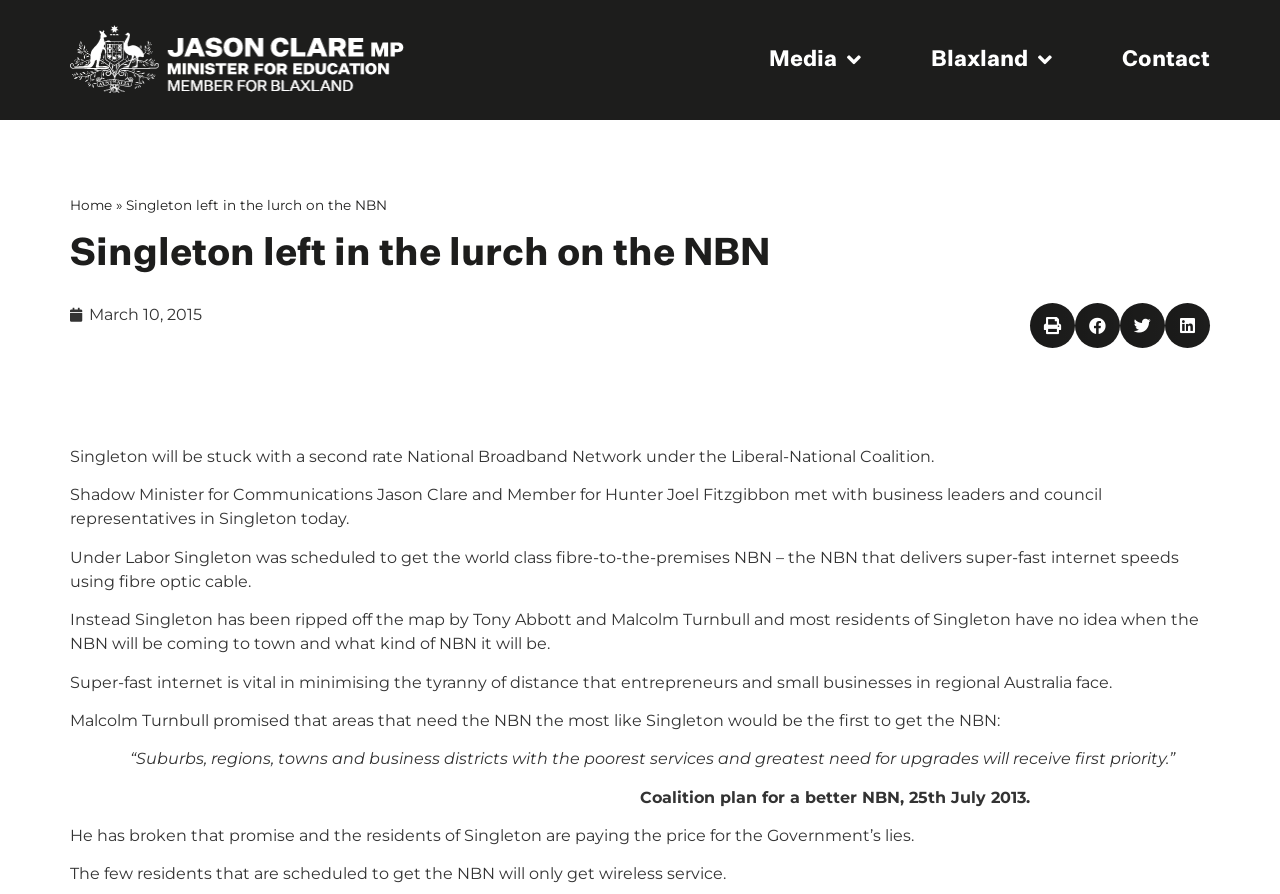Pinpoint the bounding box coordinates of the clickable area needed to execute the instruction: "Share on Facebook". The coordinates should be specified as four float numbers between 0 and 1, i.e., [left, top, right, bottom].

[0.84, 0.339, 0.875, 0.389]